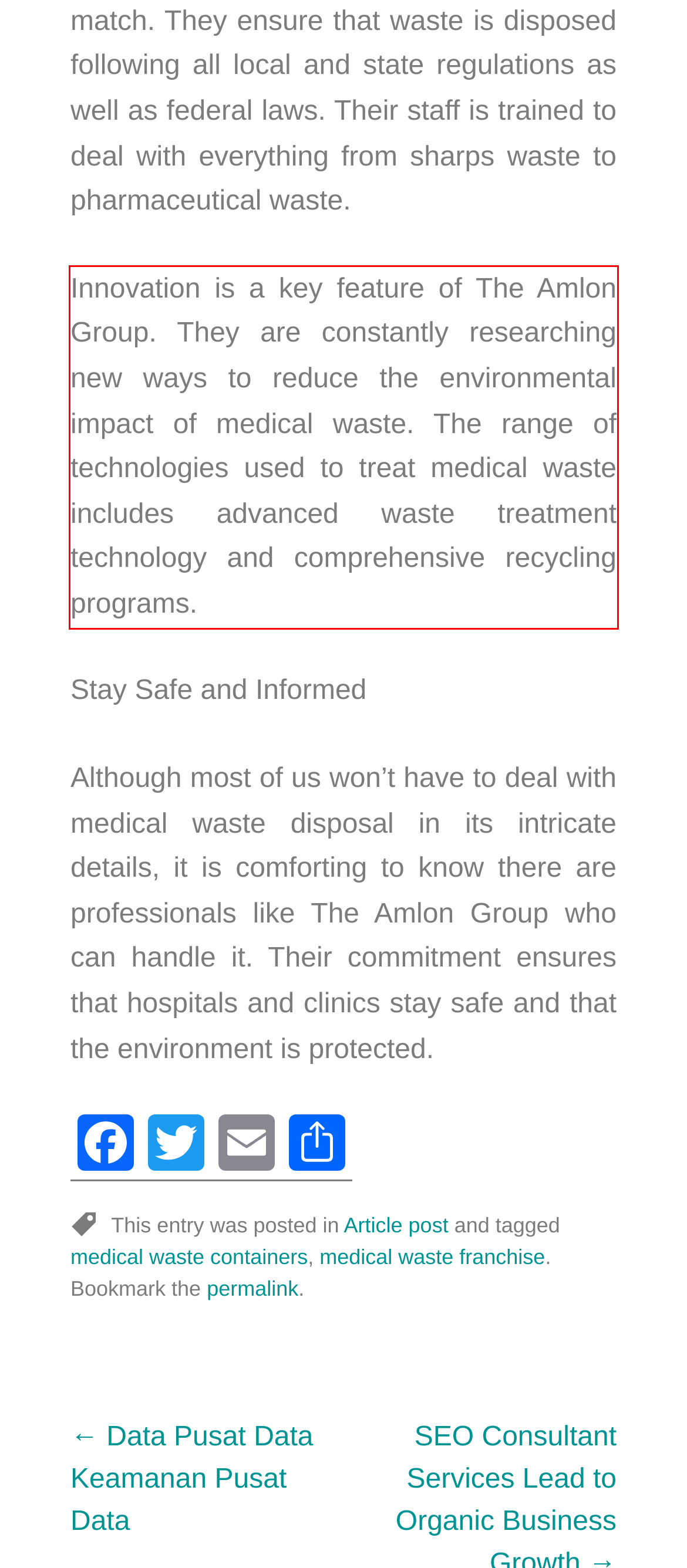Given a webpage screenshot with a red bounding box, perform OCR to read and deliver the text enclosed by the red bounding box.

Innovation is a key feature of The Amlon Group. They are constantly researching new ways to reduce the environmental impact of medical waste. The range of technologies used to treat medical waste includes advanced waste treatment technology and comprehensive recycling programs.